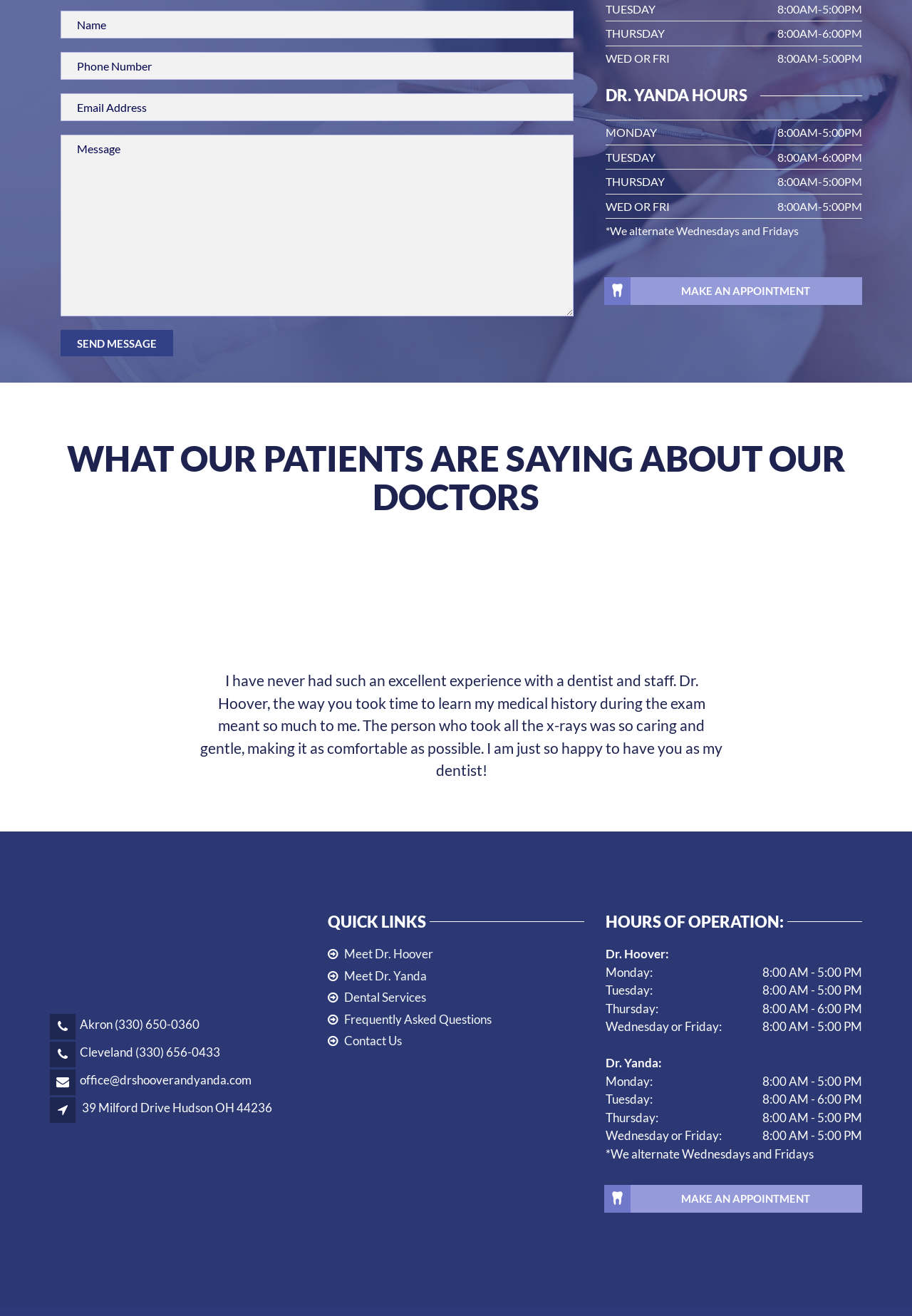Please pinpoint the bounding box coordinates for the region I should click to adhere to this instruction: "Contact the dentist".

[0.126, 0.773, 0.219, 0.784]